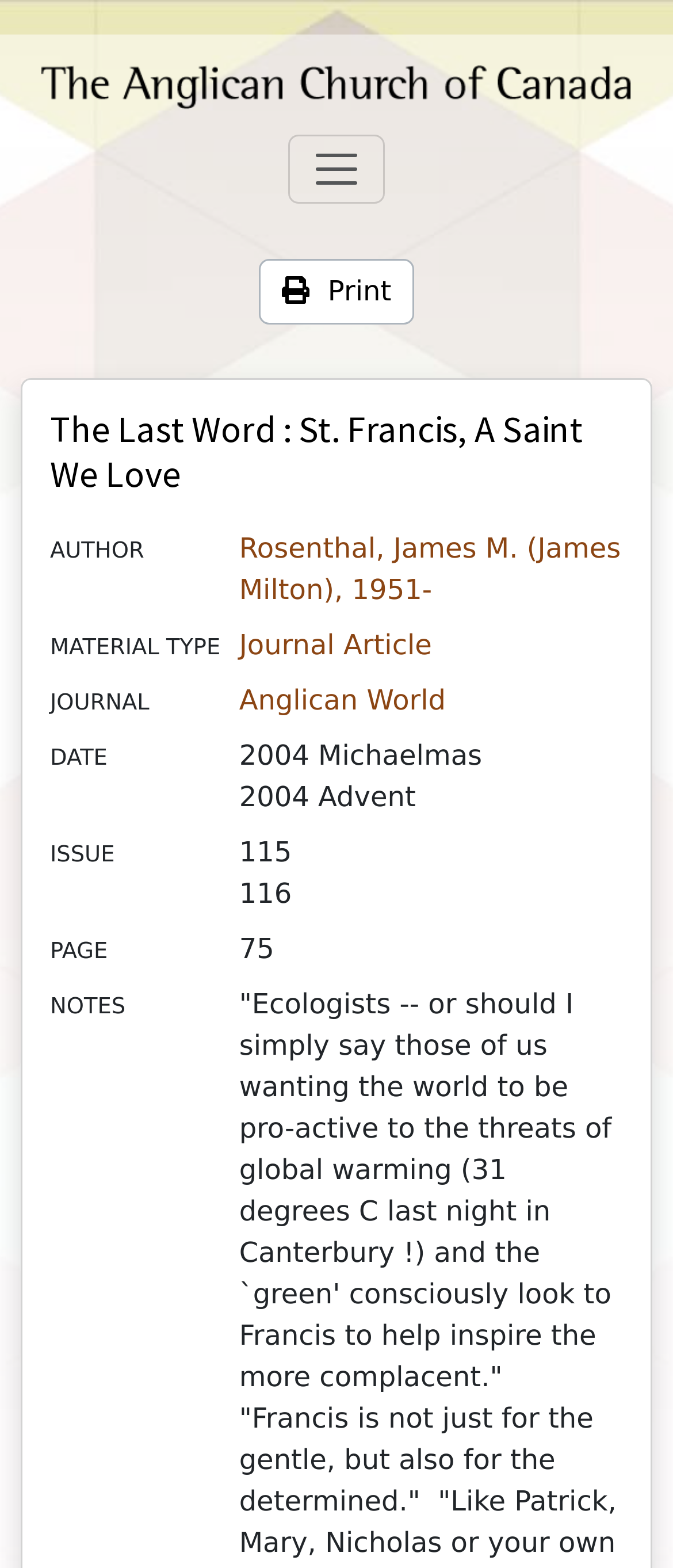Answer the question with a brief word or phrase:
In which journal was this article published?

Anglican World